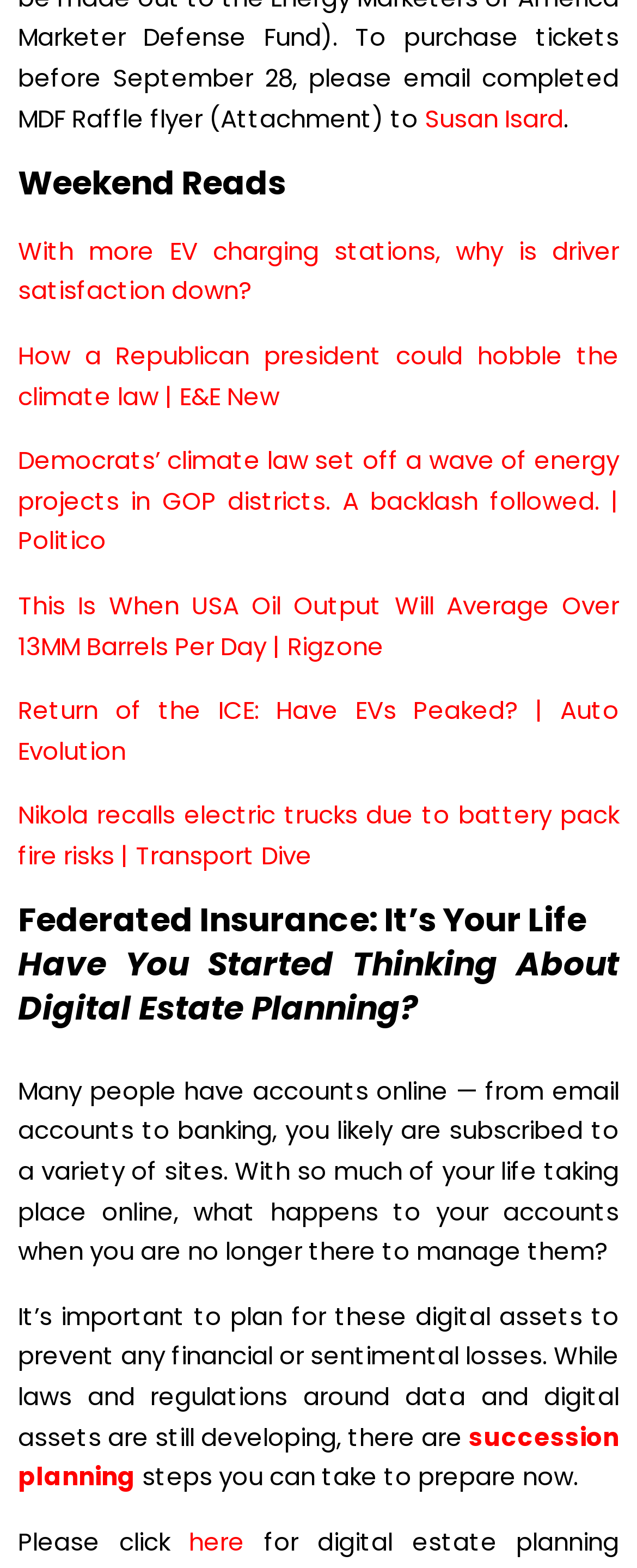Extract the bounding box for the UI element that matches this description: "Susan Isard".

[0.667, 0.064, 0.885, 0.086]